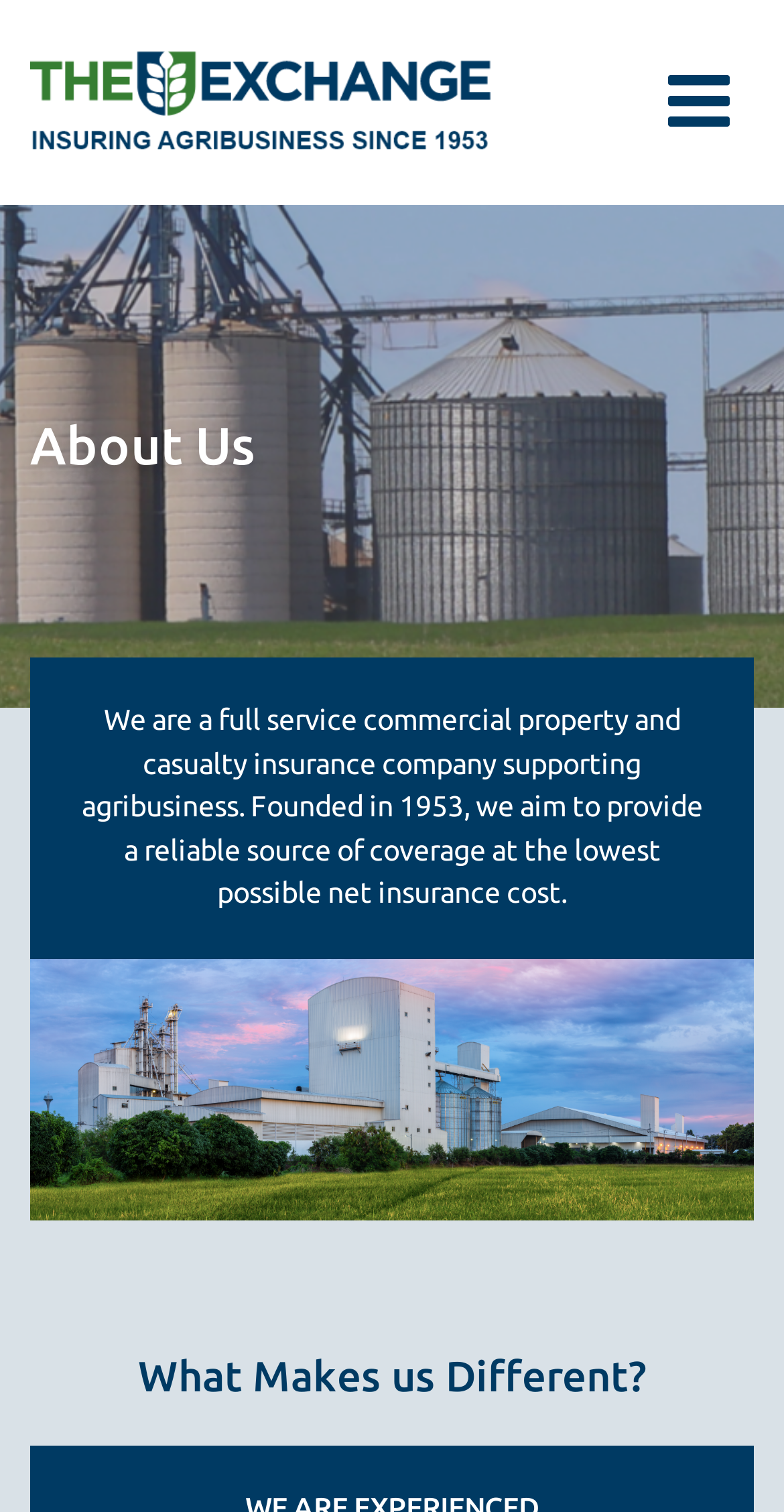Using the element description: "title="The Exchange"", determine the bounding box coordinates. The coordinates should be in the format [left, top, right, bottom], with values between 0 and 1.

[0.038, 0.033, 0.822, 0.102]